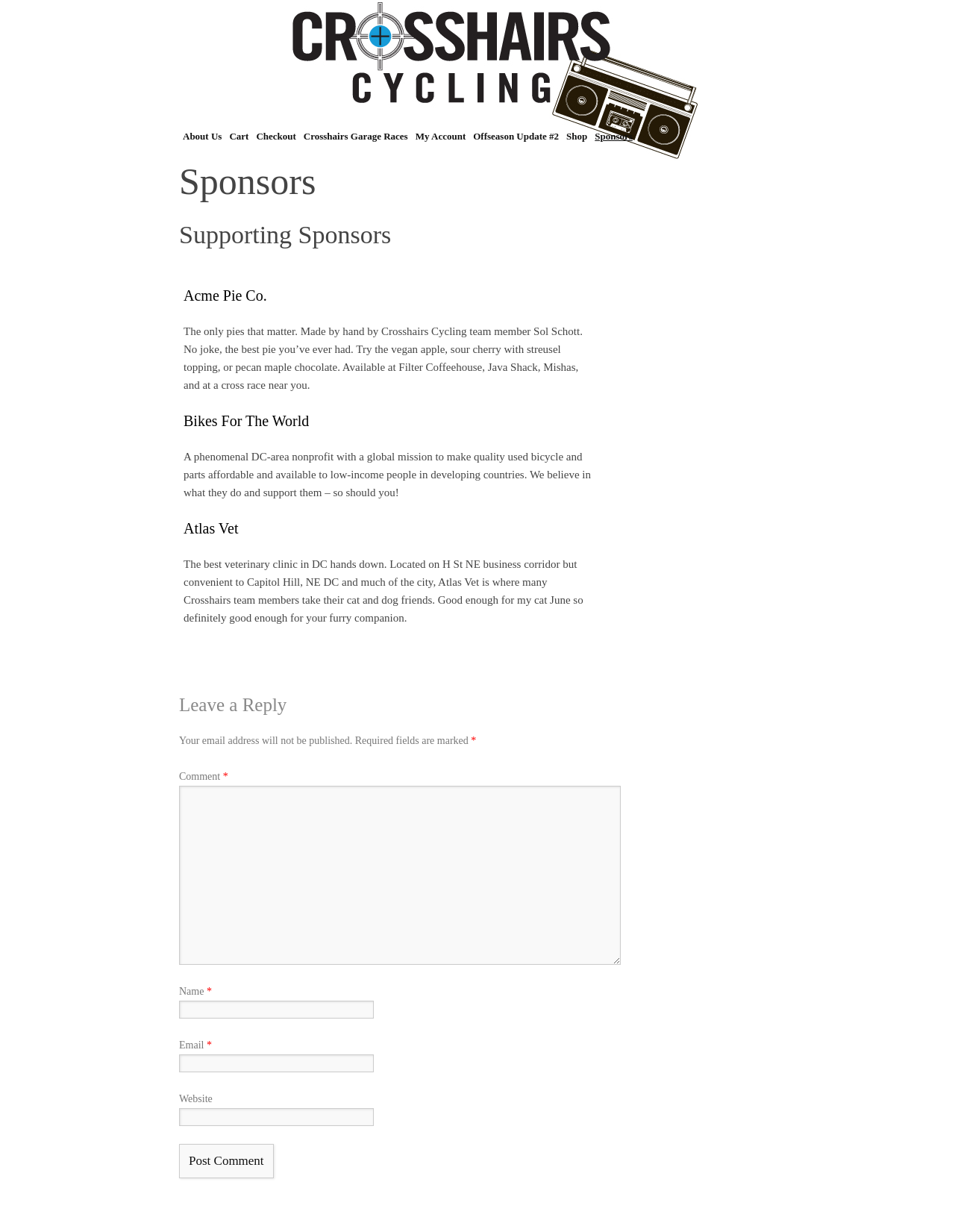Respond to the following question with a brief word or phrase:
What is the first link on the top navigation bar?

Crosshairs Cycling